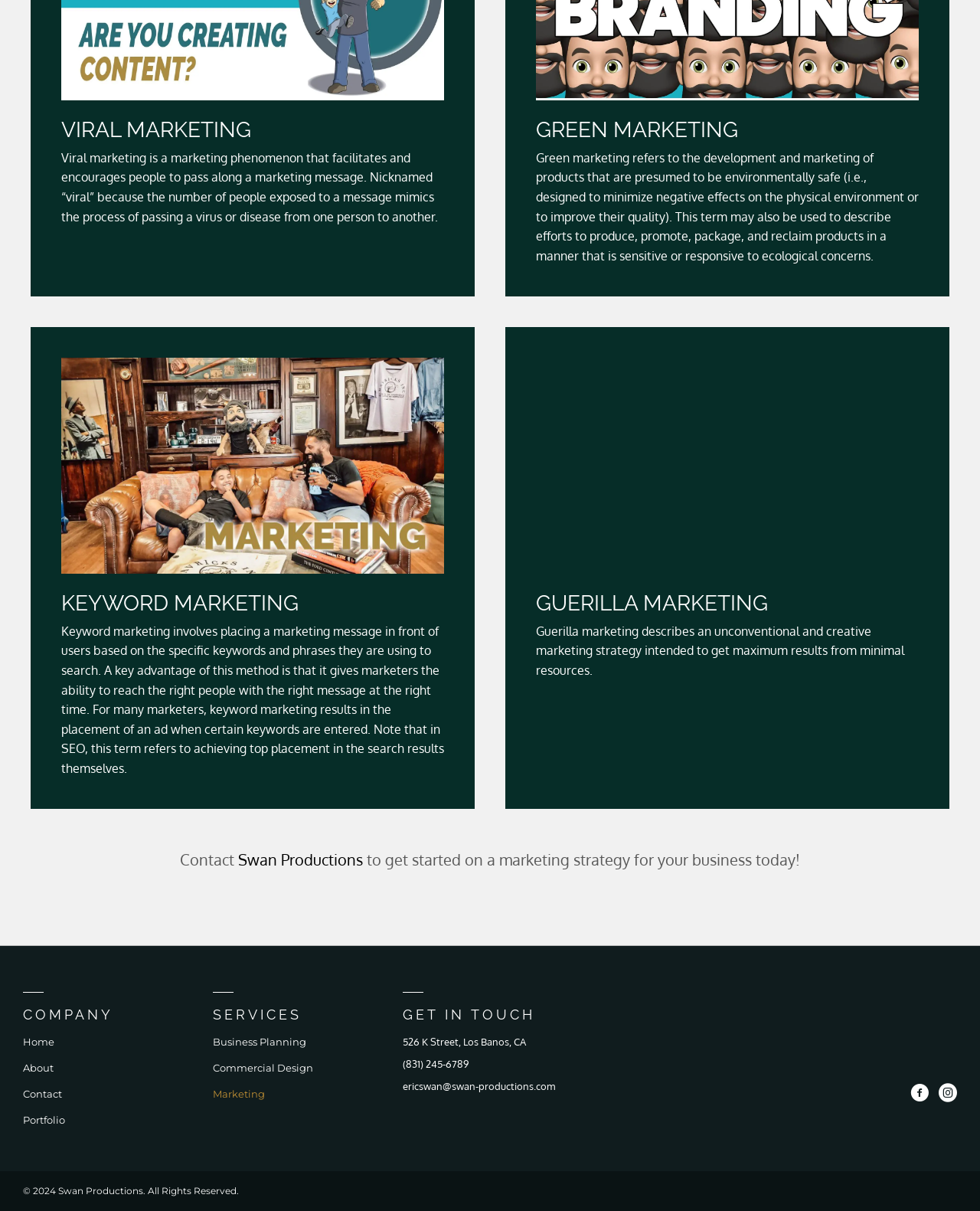Please find the bounding box coordinates of the element that you should click to achieve the following instruction: "Click on 'Home'". The coordinates should be presented as four float numbers between 0 and 1: [left, top, right, bottom].

[0.016, 0.85, 0.209, 0.871]